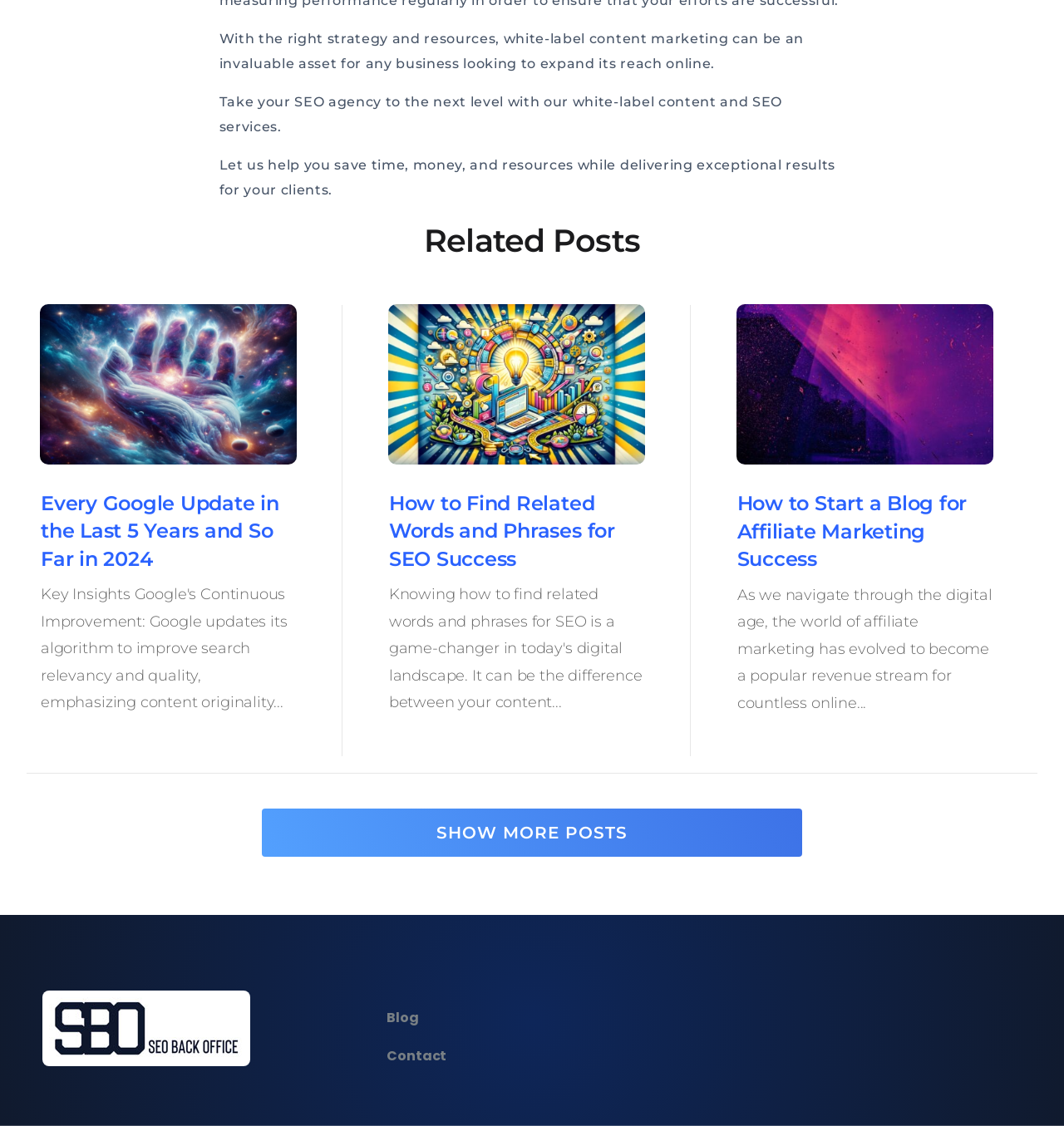Where can I find more posts?
Give a comprehensive and detailed explanation for the question.

I searched for a link or button that would allow me to view more posts and found the 'SHOW MORE POSTS' link at the bottom of the page.